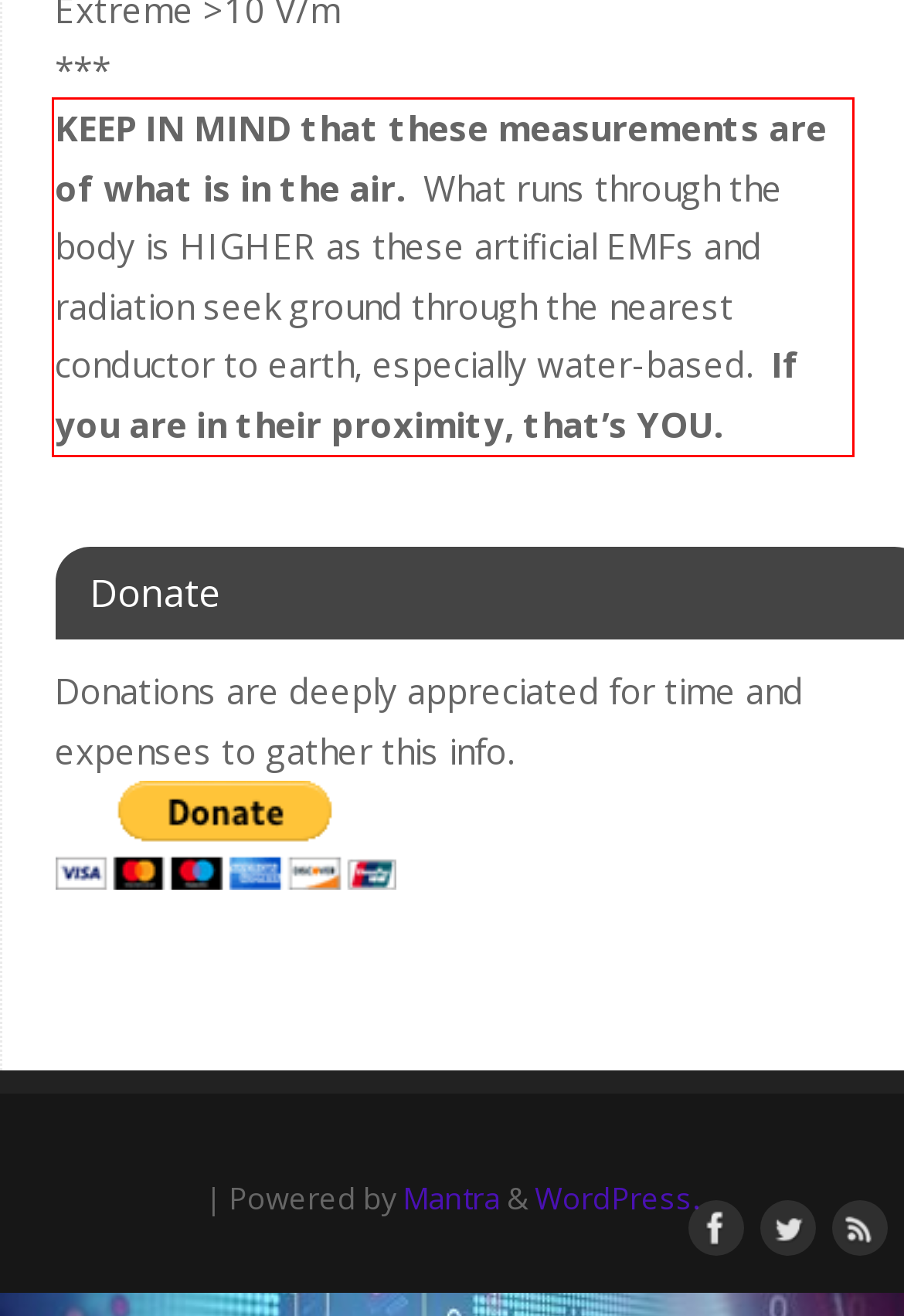Examine the screenshot of the webpage, locate the red bounding box, and perform OCR to extract the text contained within it.

KEEP IN MIND that these measurements are of what is in the air. What runs through the body is HIGHER as these artificial EMFs and radiation seek ground through the nearest conductor to earth, especially water-based. If you are in their proximity, that’s YOU.